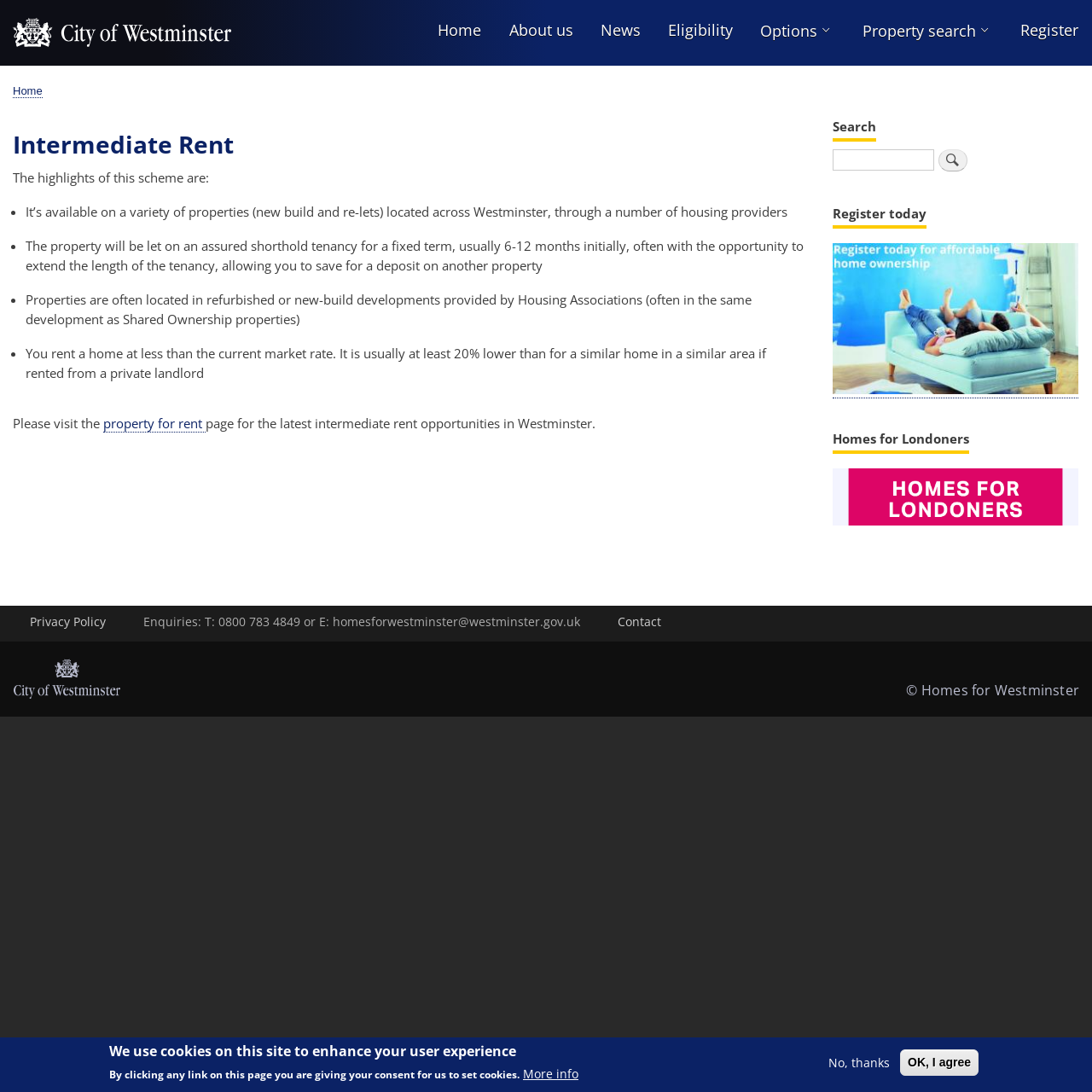What is the benefit of renting a home through this scheme?
From the screenshot, supply a one-word or short-phrase answer.

Rent at less than market rate